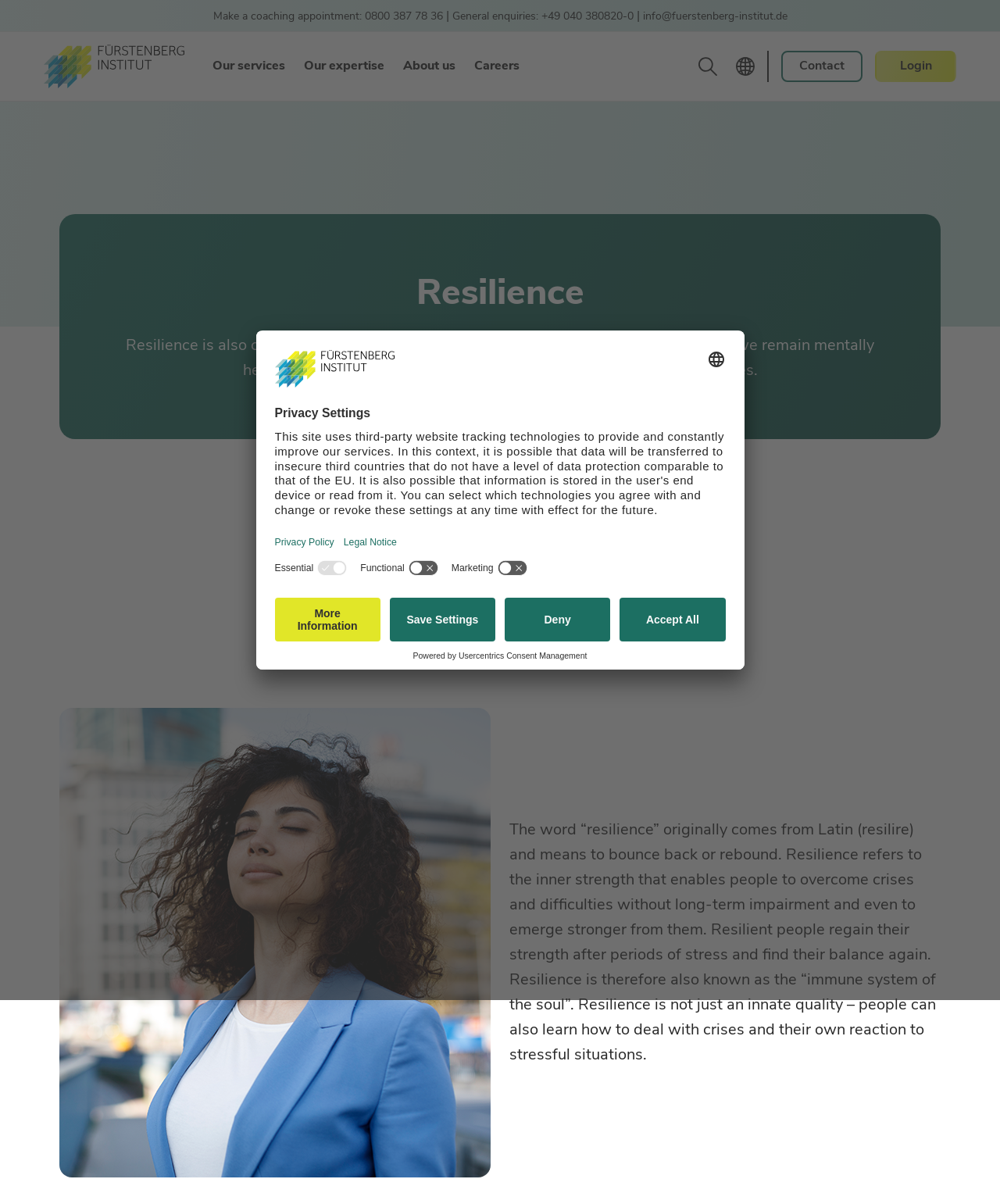Please locate the bounding box coordinates of the region I need to click to follow this instruction: "Open Privacy Settings".

[0.0, 0.763, 0.05, 0.805]